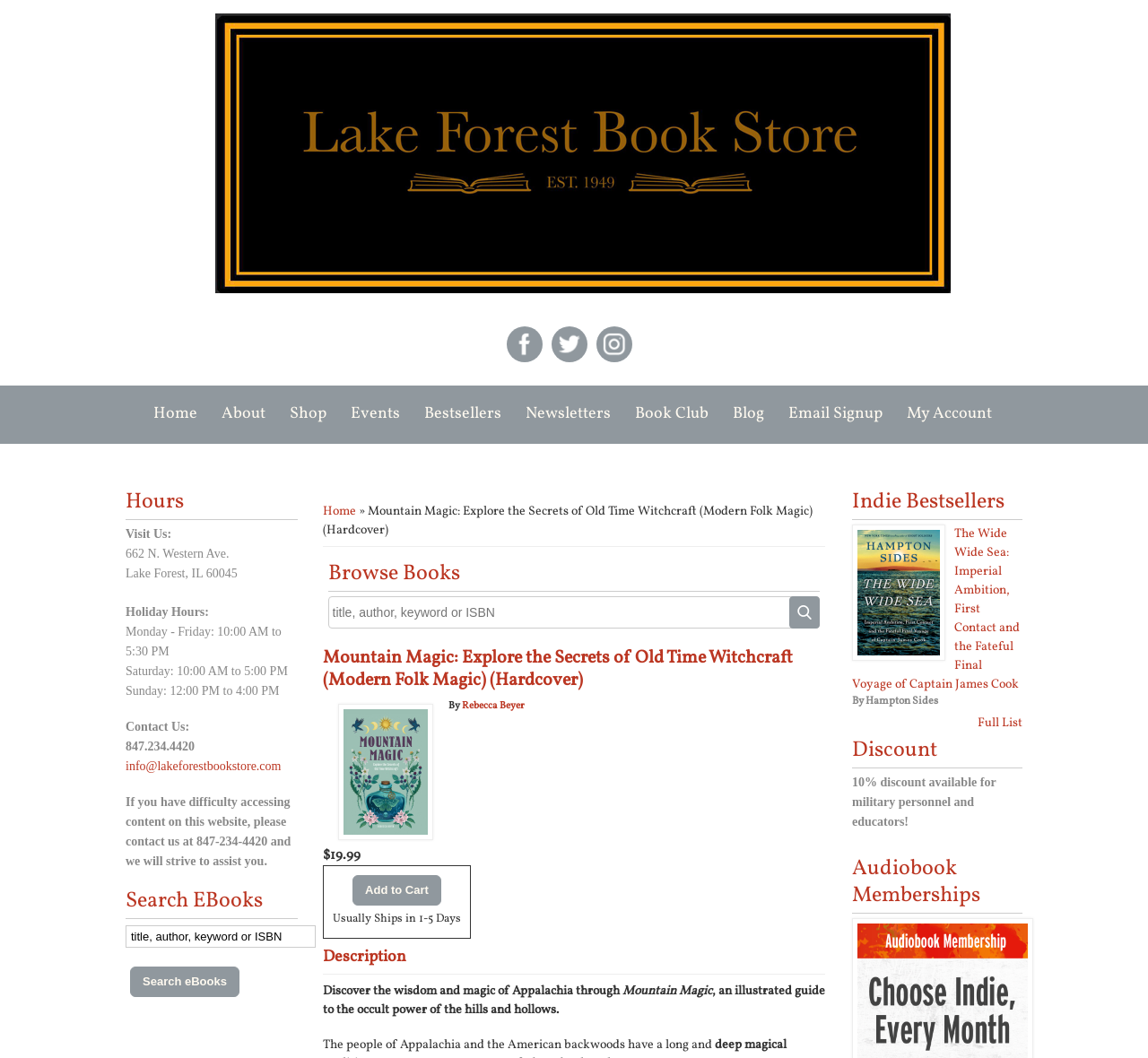Analyze the image and answer the question with as much detail as possible: 
What is the name of the street where the store is located?

I found the answer by looking at the StaticText element with the text '662 N. Western Ave.' which is likely the address of the store being displayed on this page.